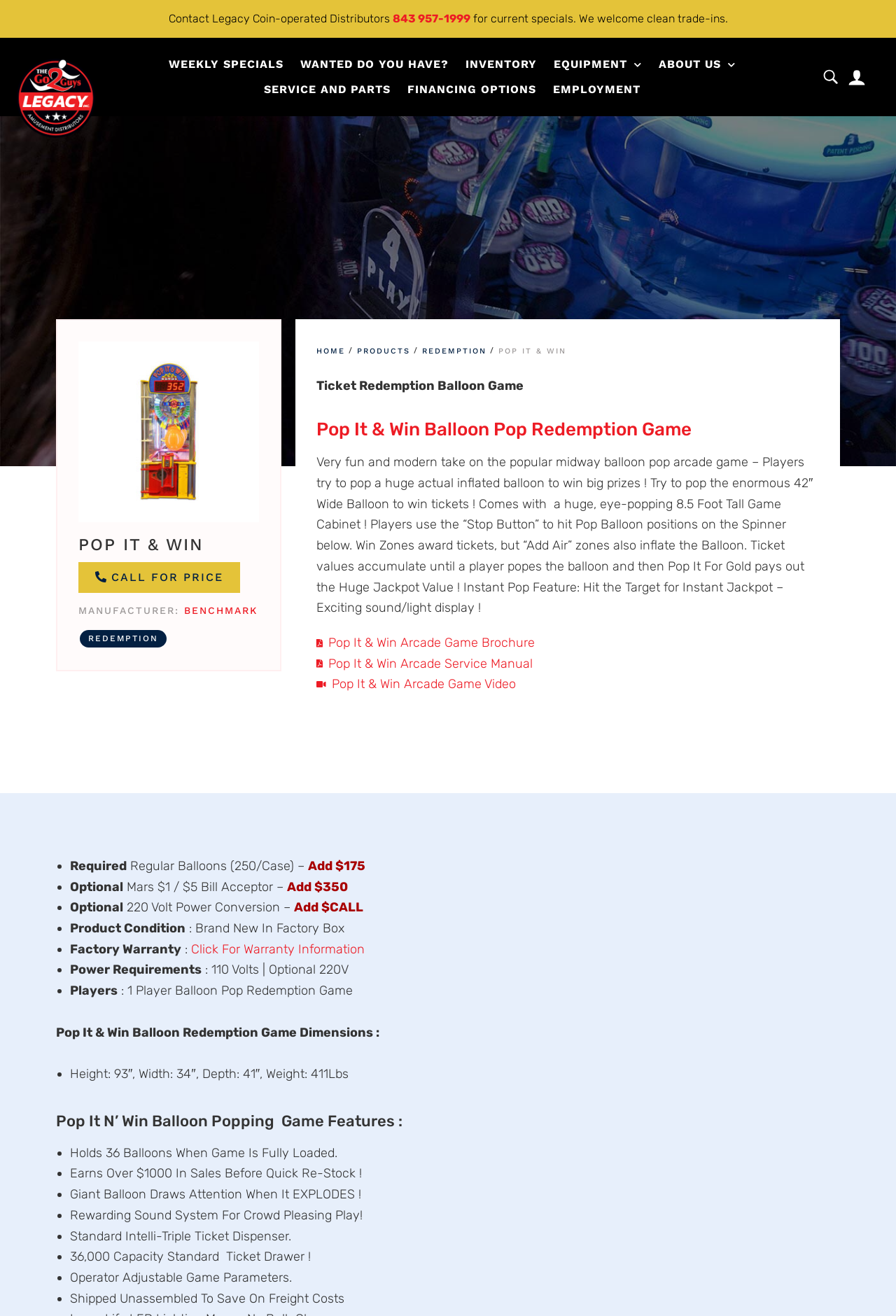How many balloons can the game hold when fully loaded?
Using the image as a reference, answer the question with a short word or phrase.

36